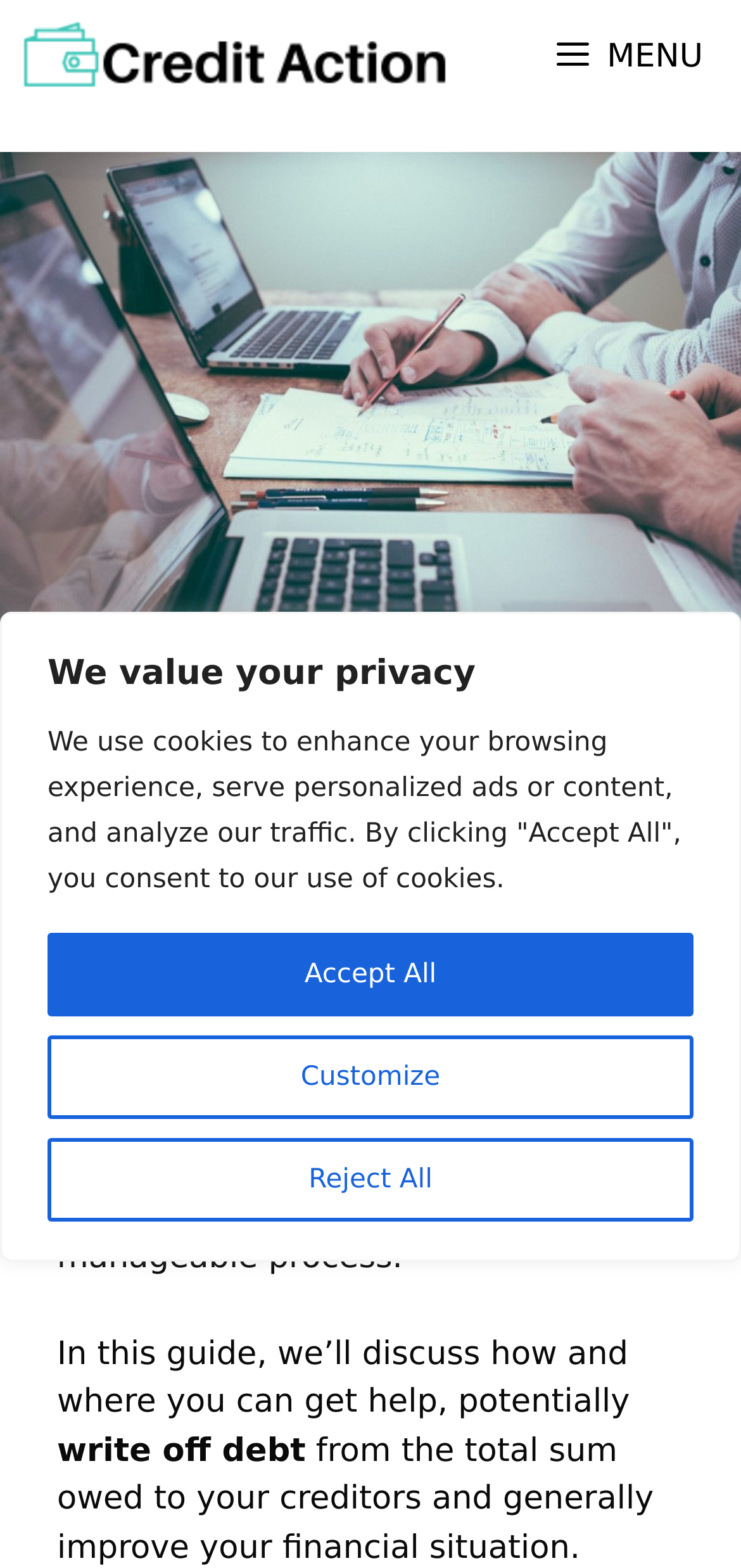Using the information in the image, give a detailed answer to the following question: What is the purpose of the image at the top?

The image at the top of the webpage appears to be illustrating the difference between IVA (Individual Voluntary Arrangement) and Bankruptcy, which is a relevant topic to the overall theme of writing off debt.